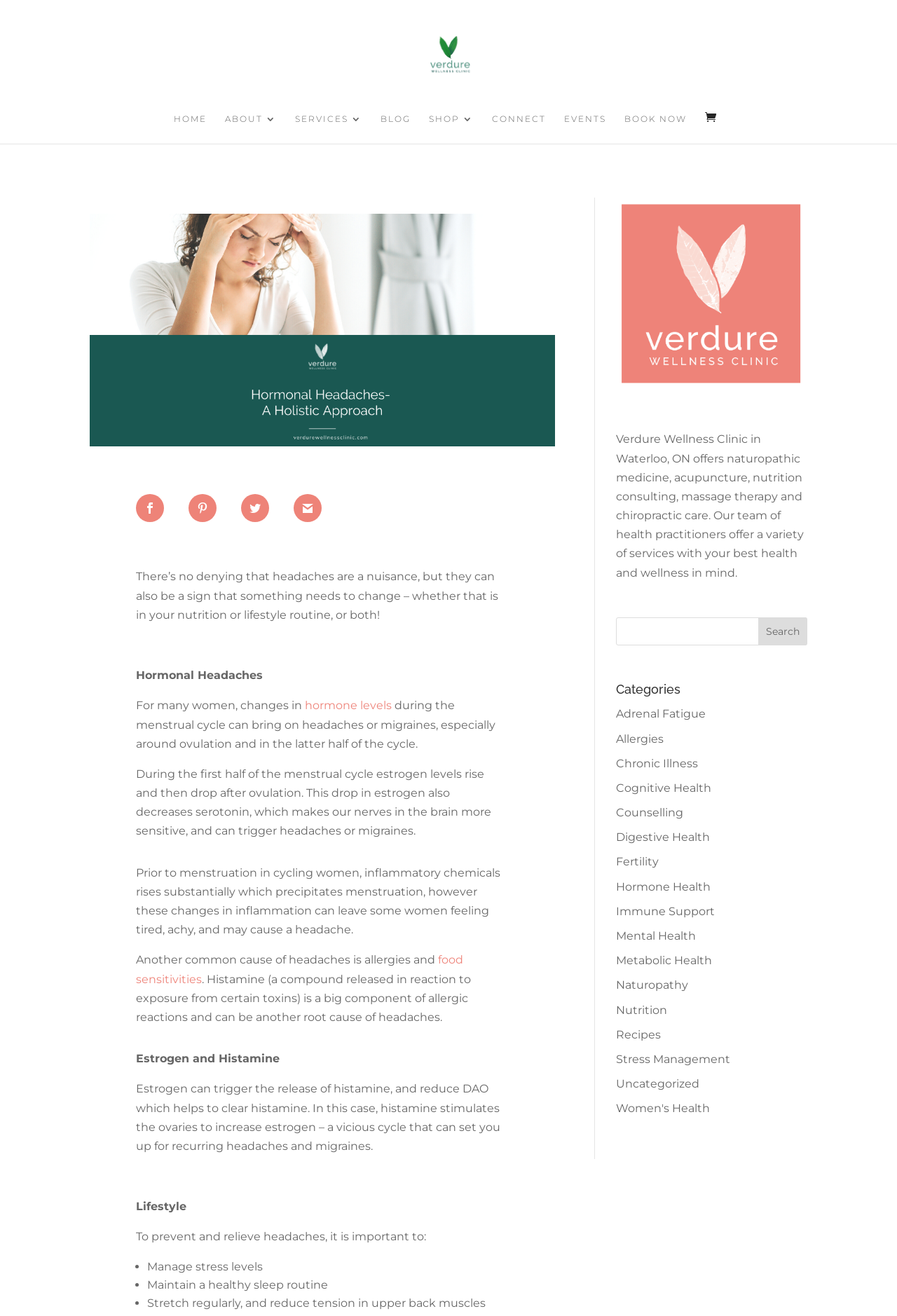What is the name of the clinic mentioned on the webpage?
From the image, respond using a single word or phrase.

Verdure Wellness Clinic